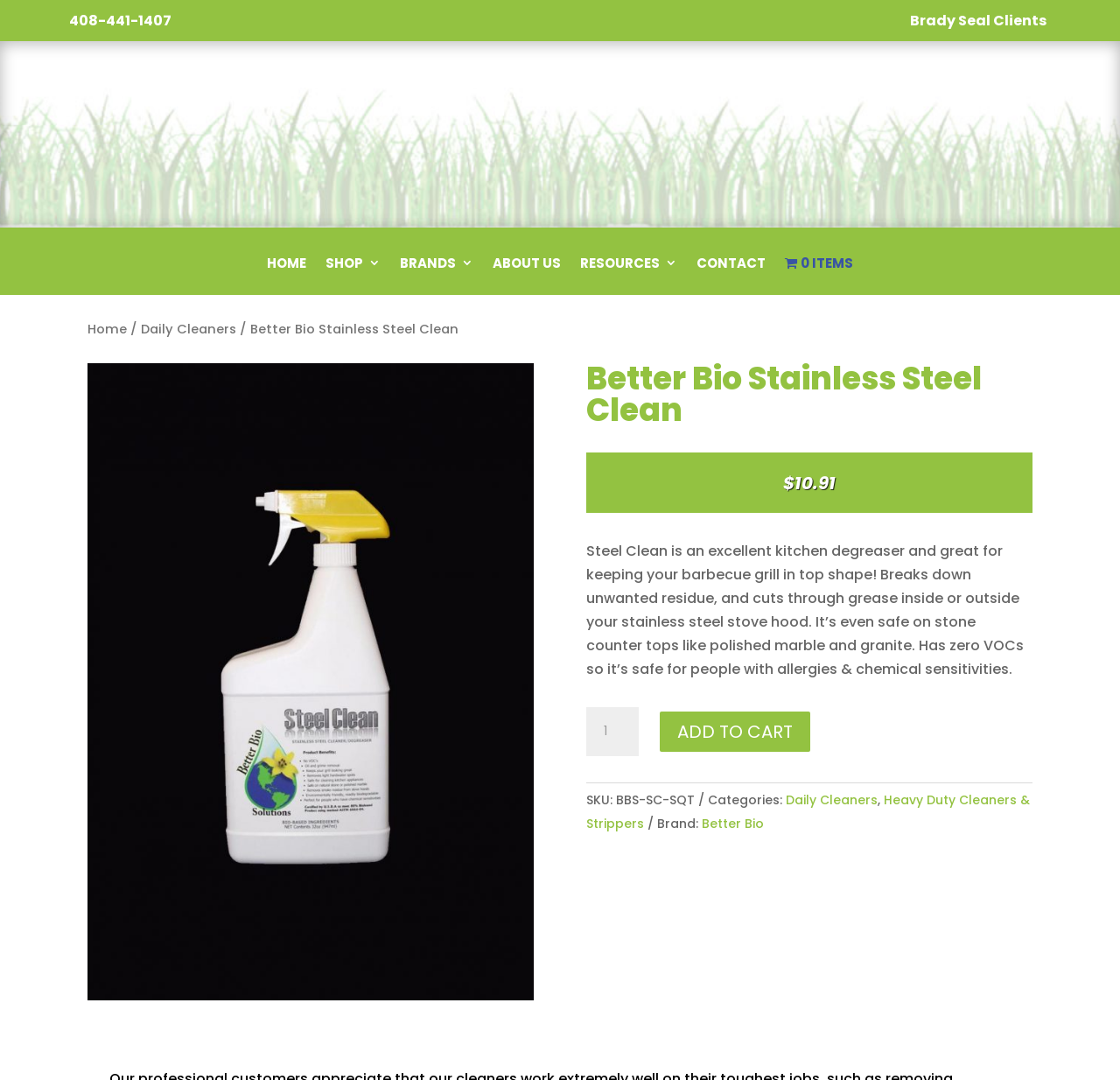Please identify the bounding box coordinates of the clickable area that will allow you to execute the instruction: "Click on the 'HOME' link".

[0.238, 0.238, 0.274, 0.273]